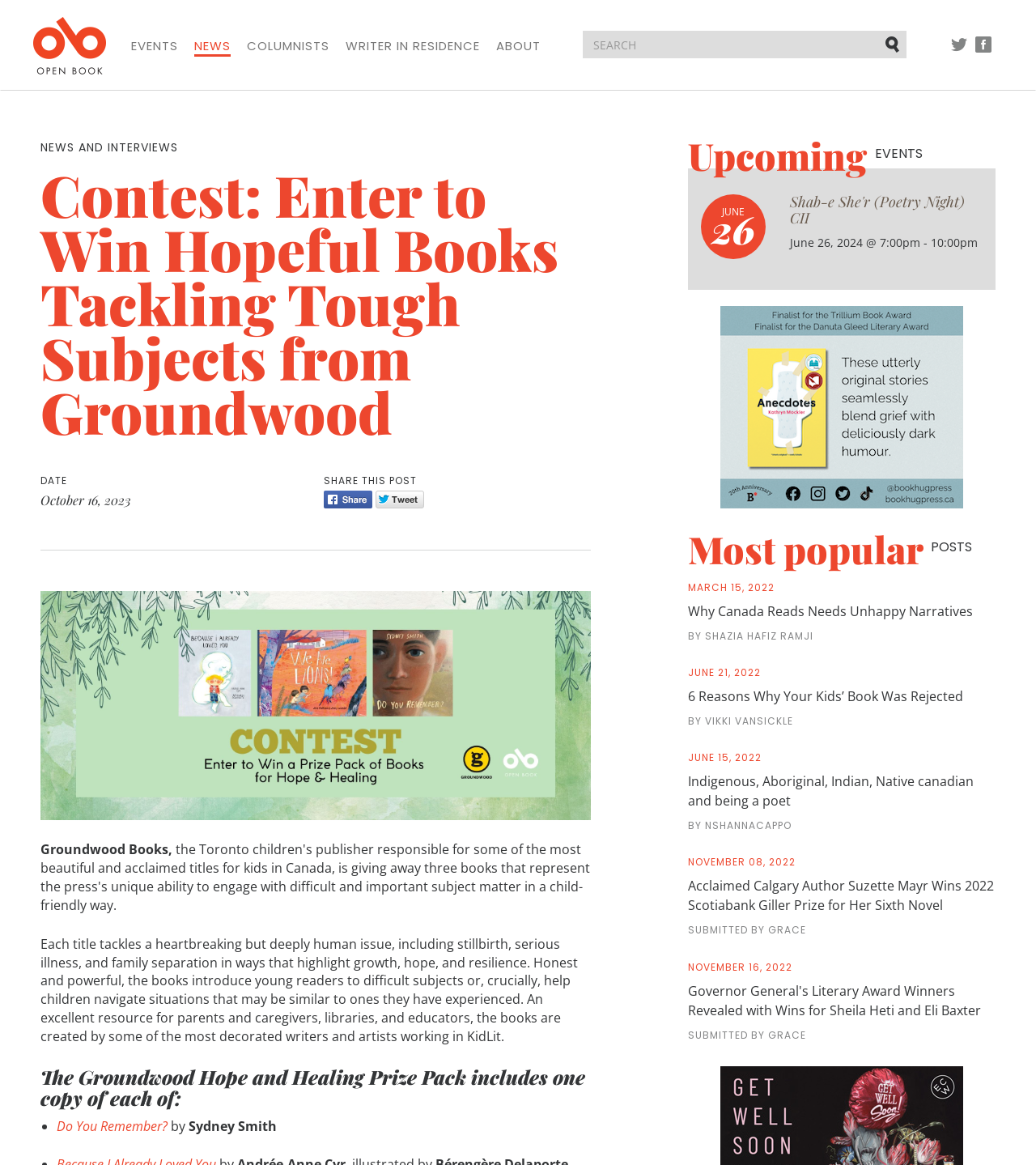What is the name of the publisher giving away books?
Give a one-word or short-phrase answer derived from the screenshot.

Groundwood Books